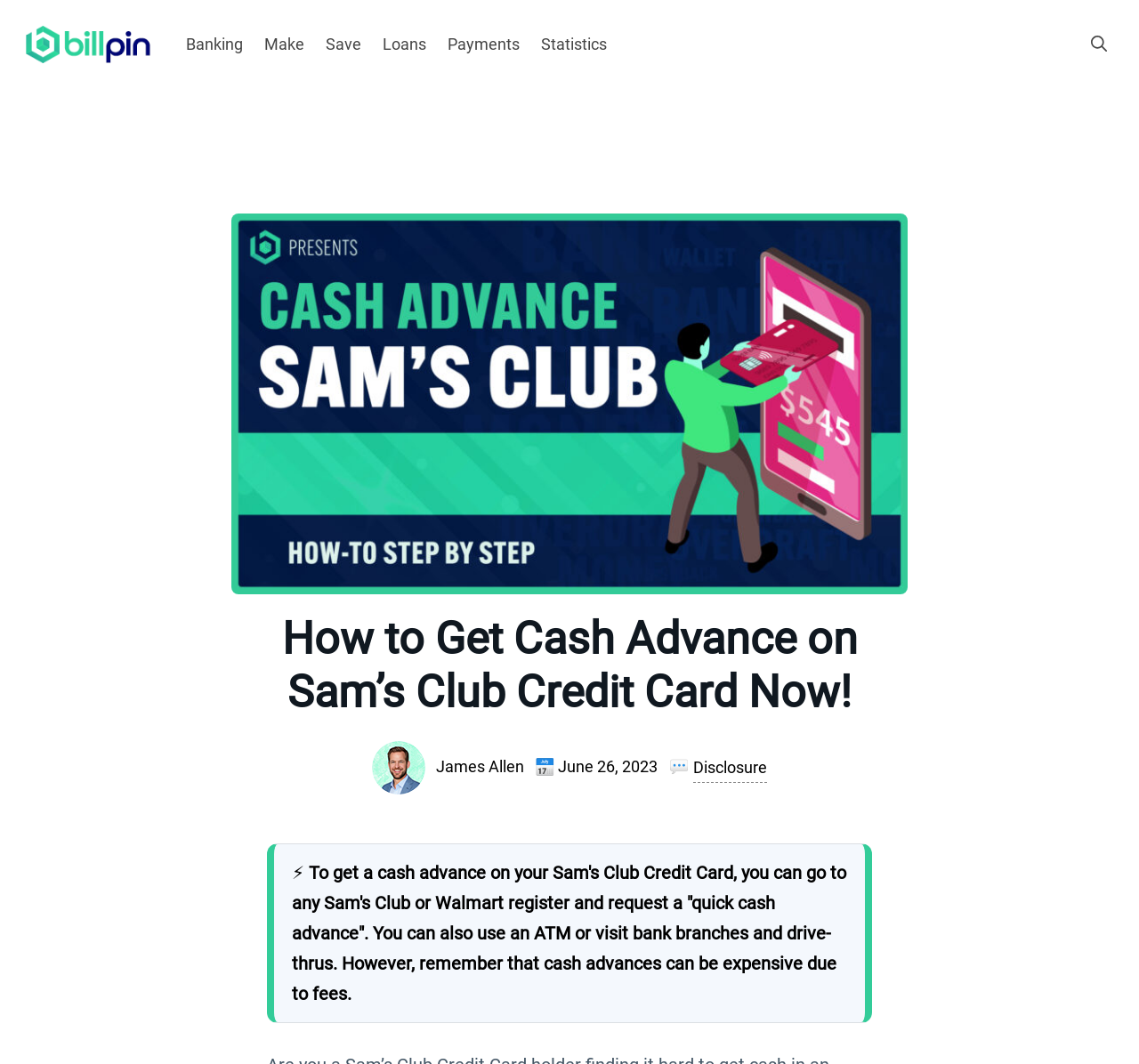Can you find and provide the main heading text of this webpage?

How to Get Cash Advance on Sam’s Club Credit Card Now!